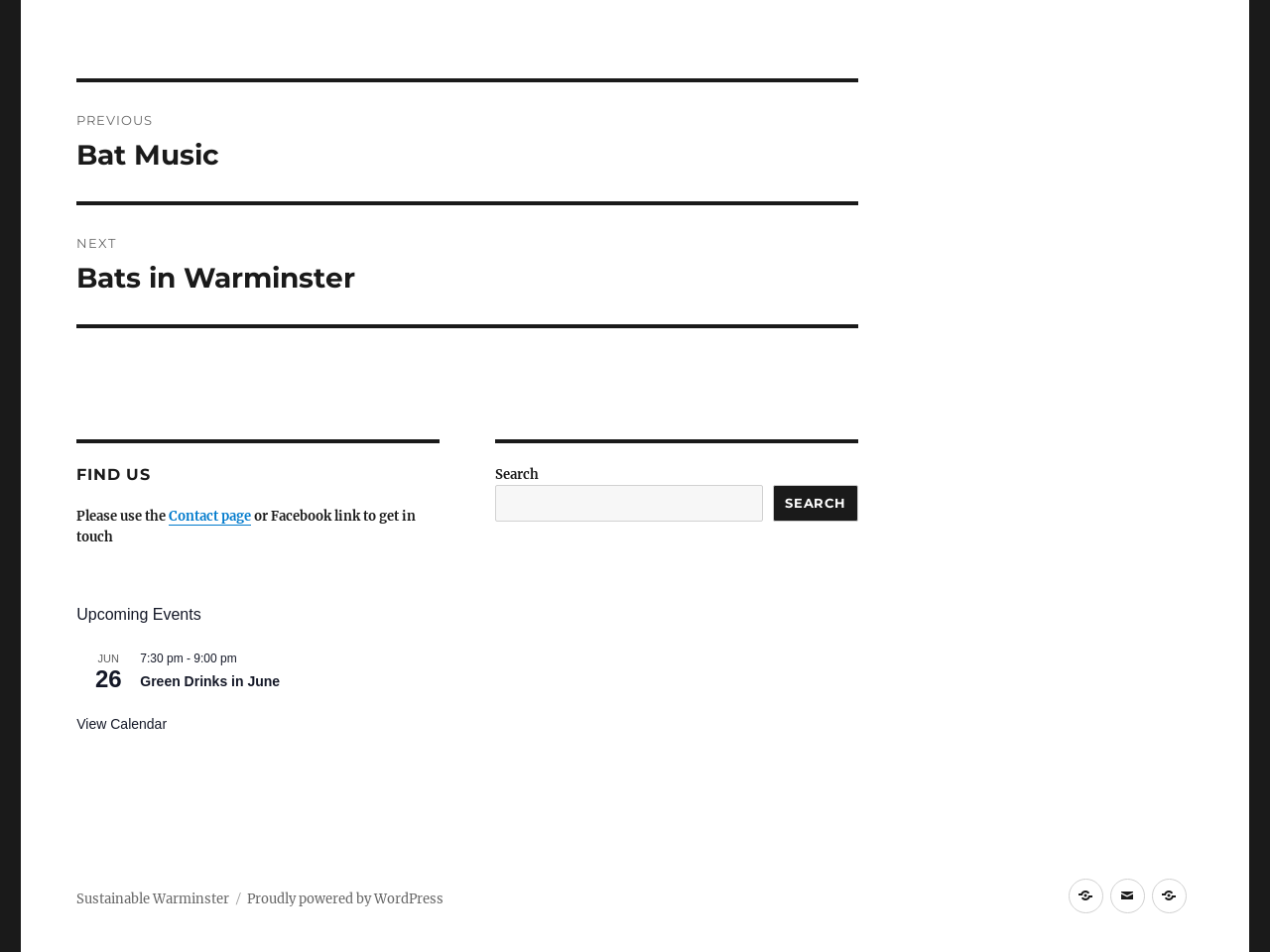Reply to the question with a single word or phrase:
What is the name of the website?

Sustainable Warminster